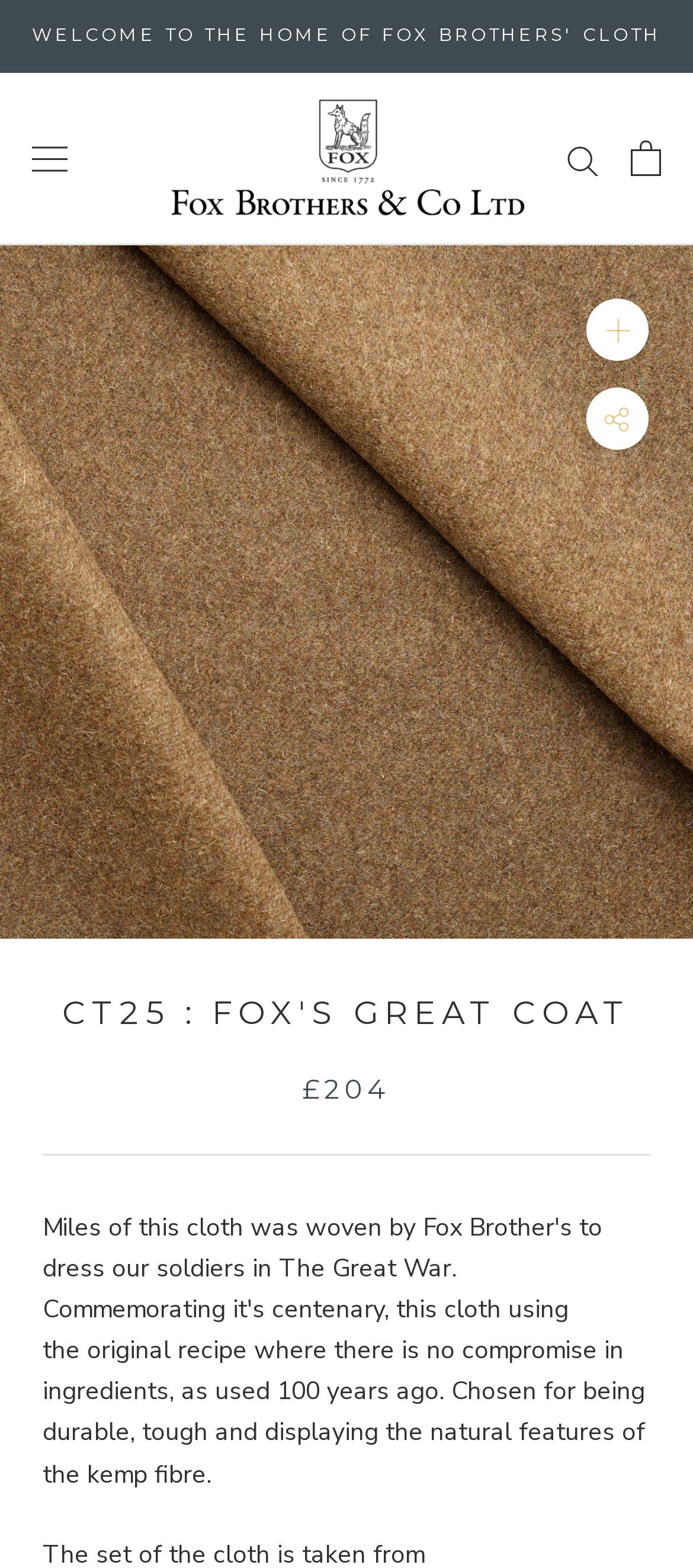How many navigation links are present?
Based on the image, give a one-word or short phrase answer.

4